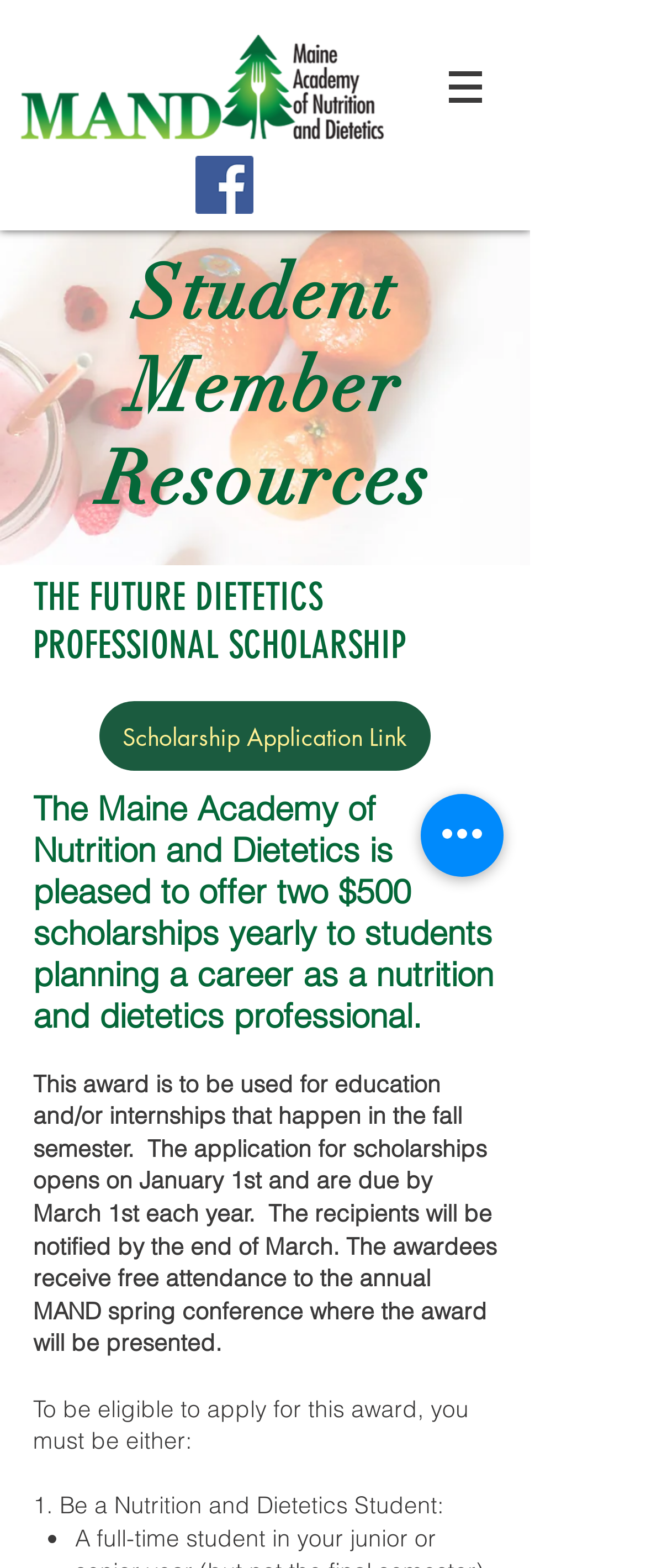What is the deadline for submitting the scholarship application?
Using the details from the image, give an elaborate explanation to answer the question.

The webpage mentions that 'The application for scholarships opens on January 1st and are due by March 1st each year', indicating that the deadline for submitting the scholarship application is March 1st.